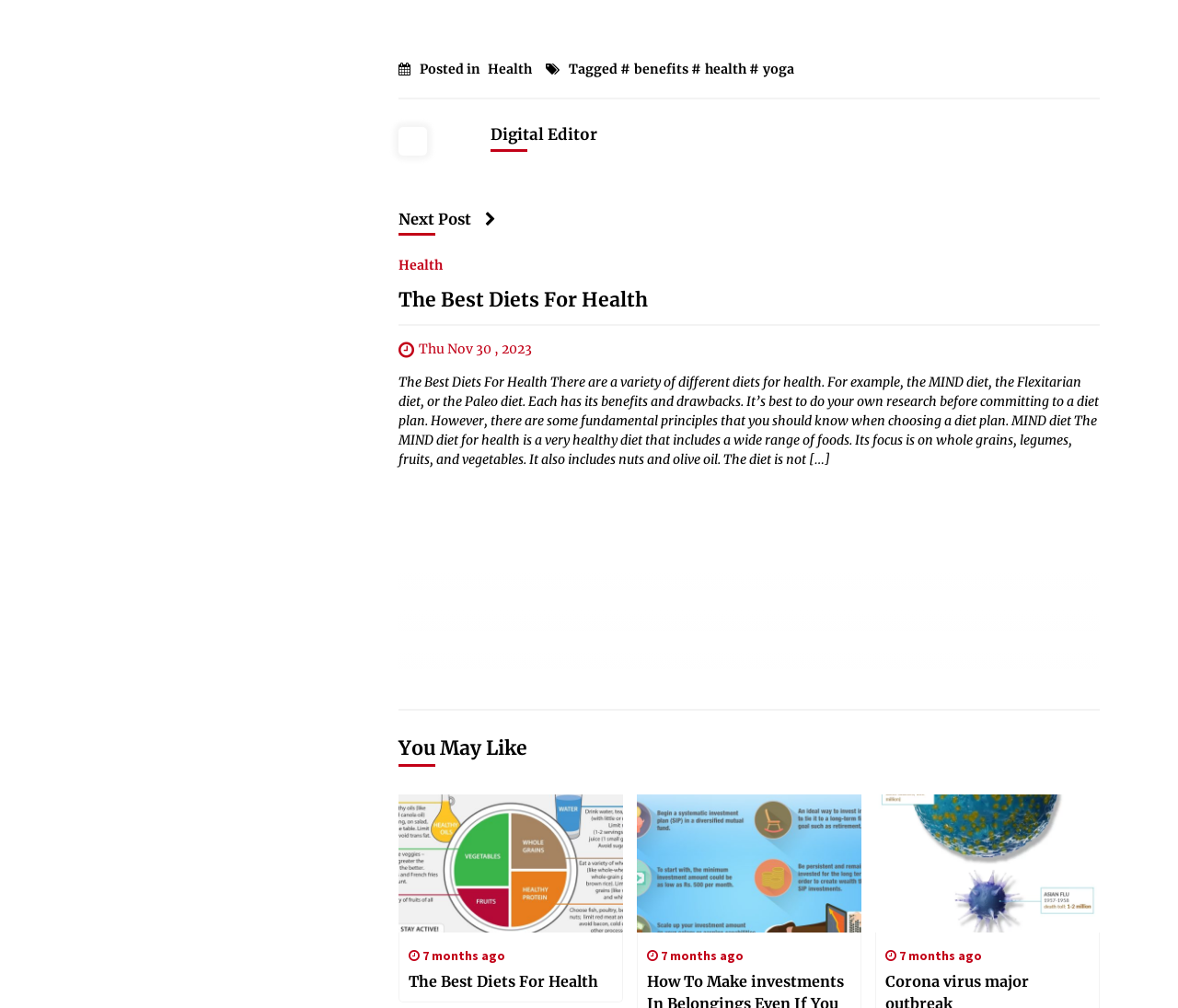Could you locate the bounding box coordinates for the section that should be clicked to accomplish this task: "Click on the 'Health' link".

[0.41, 0.053, 0.452, 0.075]